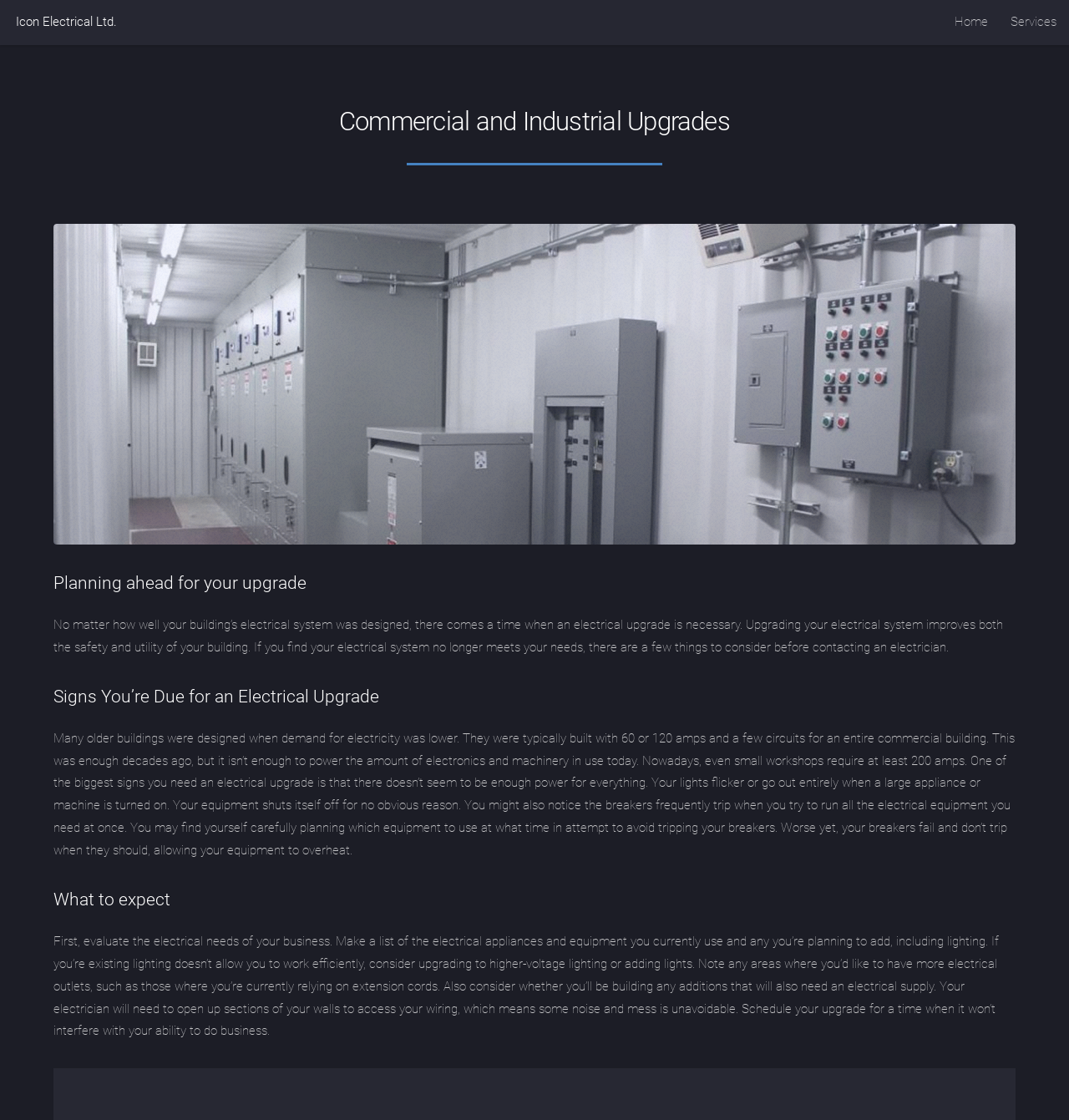What should be considered when planning an electrical upgrade?
Based on the screenshot, provide your answer in one word or phrase.

Electrical needs of the business